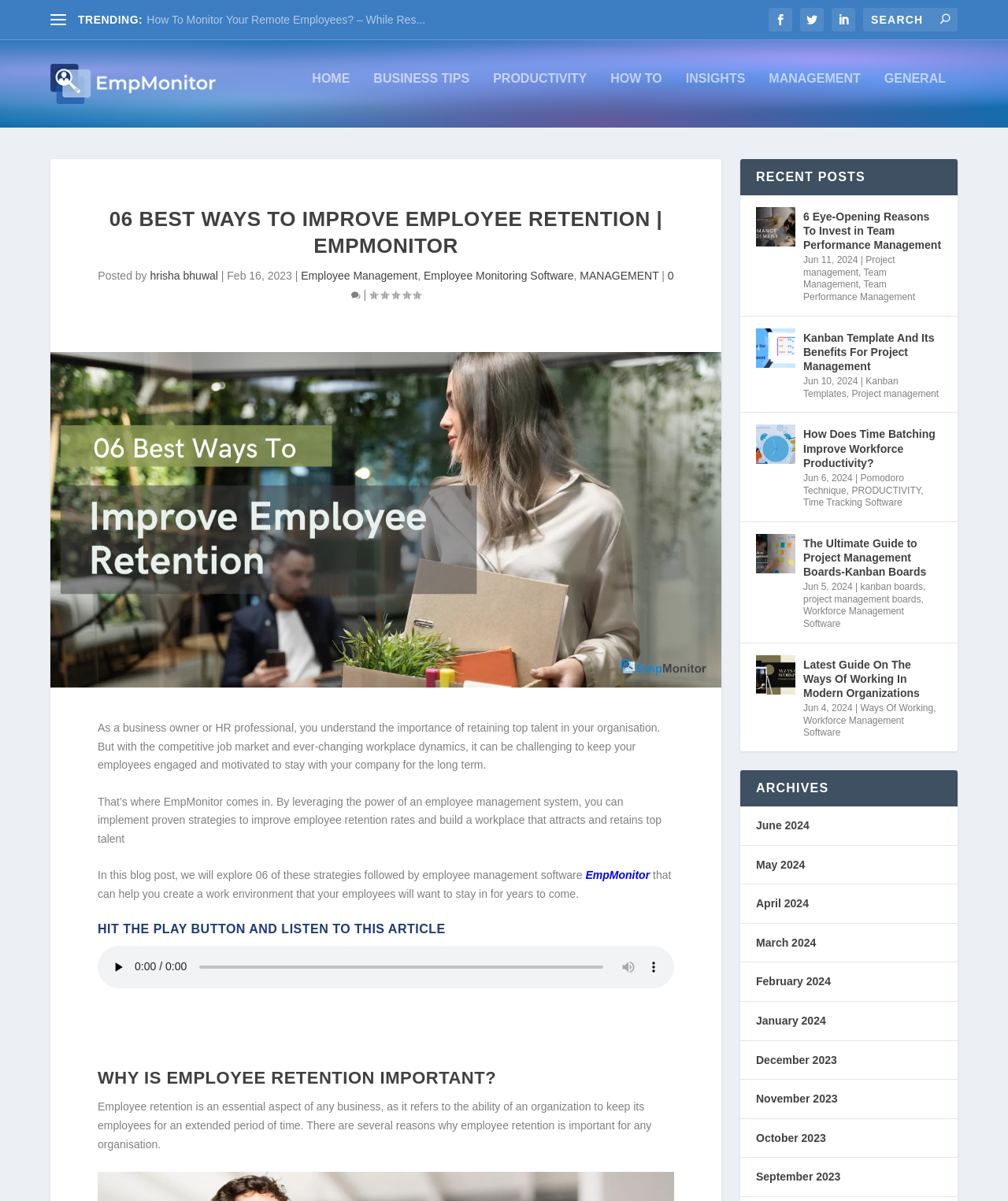What is the topic of the blog post?
Using the image, provide a detailed and thorough answer to the question.

The topic of the blog post can be determined by reading the heading '06 BEST WAYS TO IMPROVE EMPLOYEE RETENTION | EMPMONITOR' and the introductory paragraph that discusses the importance of retaining top talent in an organization.